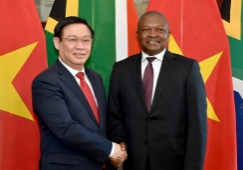What is the context of the meeting between the two officials?
Using the image as a reference, give a one-word or short phrase answer.

Diplomatic